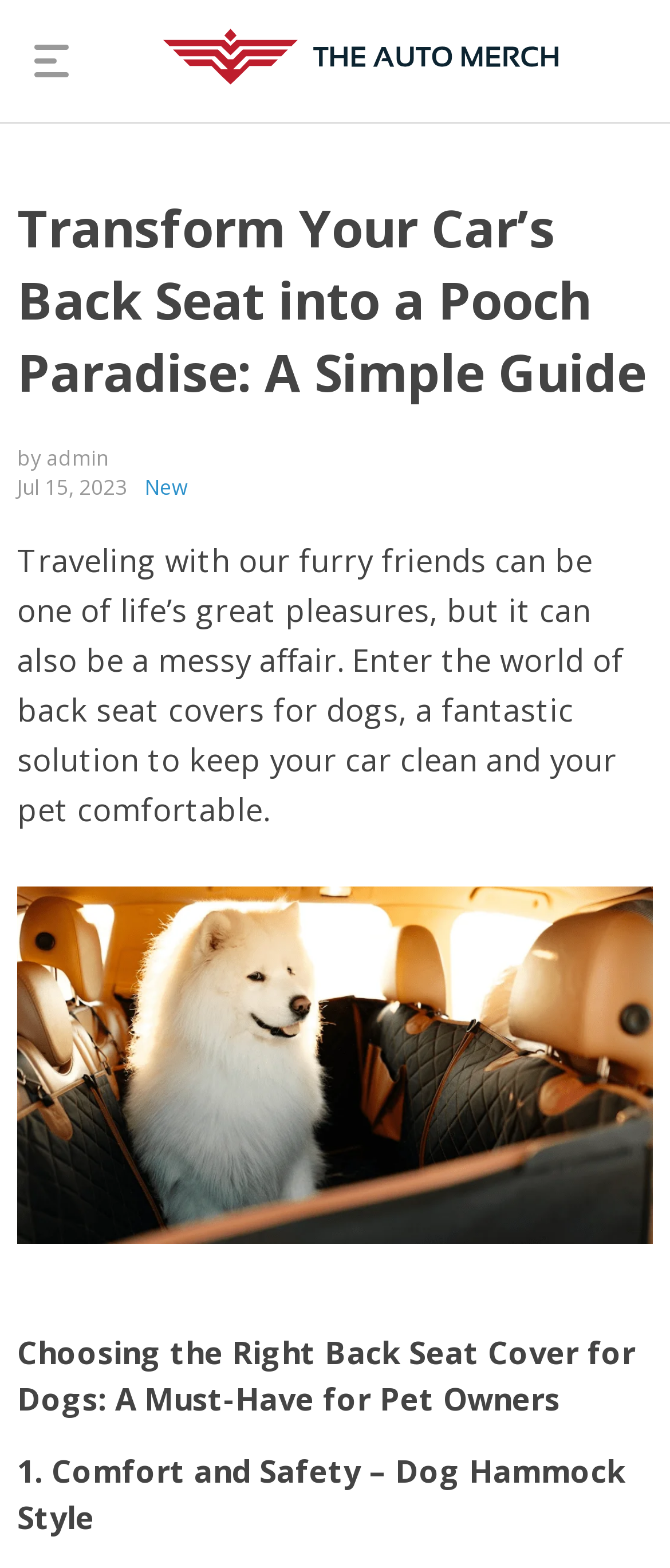Use a single word or phrase to answer the question:
Who is the author of the article?

Admin